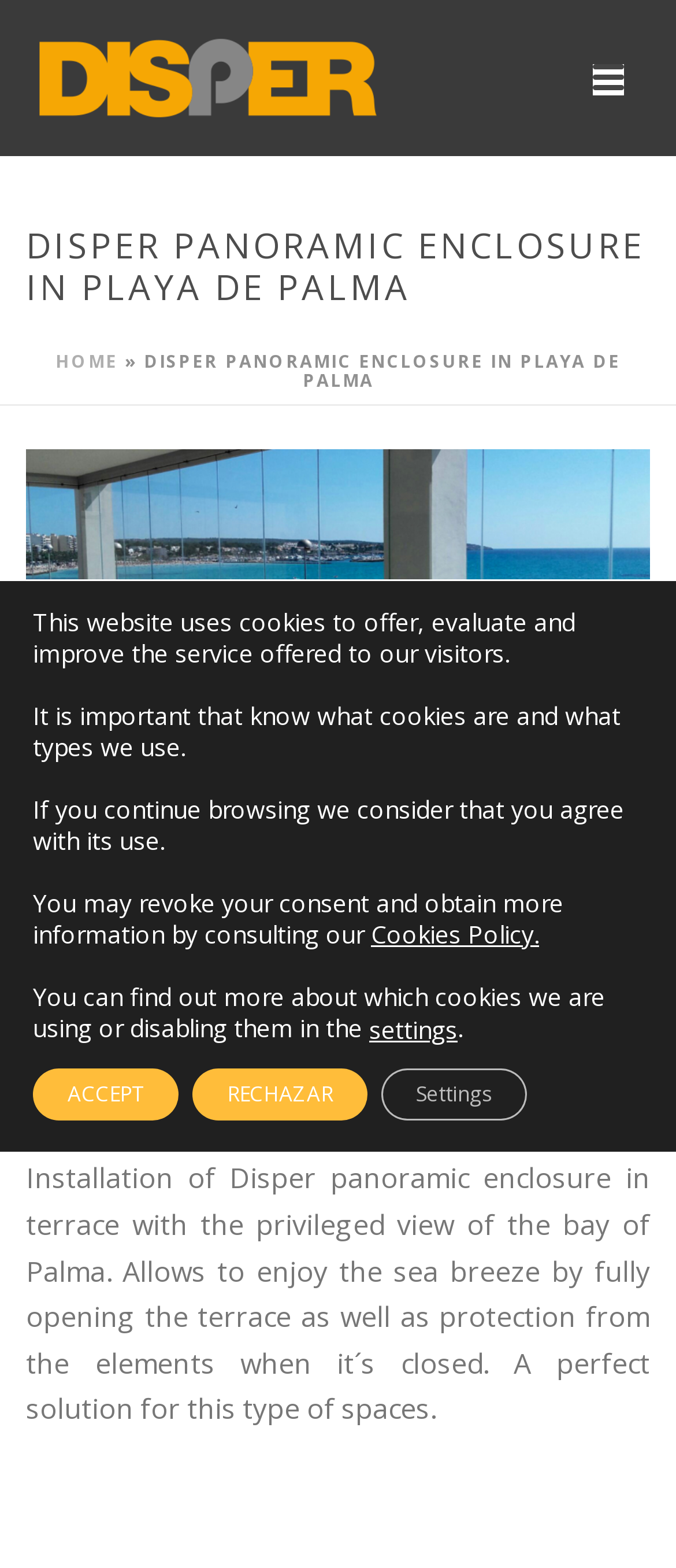Create an in-depth description of the webpage, covering main sections.

The webpage is about a Disper panoramic enclosure installation in a terrace with a privileged view of the bay of Palma. At the top, there is a logo image of a shutters distributor, followed by a heading that reads "DISPER PANORAMIC ENCLOSURE IN PLAYA DE PALMA". Below the heading, there are two links, "HOME" and a right arrow symbol, and an image of the Disper panoramic enclosure.

On the left side, there is a section with a heading that repeats the title, followed by a series of links and text. The links include "By", a date "9 June, 2016", and categories "Enclosures" and "Panoramic". Below this section, there are three links with icons, "0", "Print", and an empty link.

The main content of the page is a paragraph of text that describes the installation, mentioning the benefits of enjoying the sea breeze and protection from the elements. This text is accompanied by an image on the right side.

At the bottom of the page, there is a GDPR Cookie Banner that informs users about the use of cookies on the website. The banner includes several paragraphs of text explaining the use of cookies, with links to a "Cookies Policy" and a "Settings" button. There are also three buttons, "ACCEPT", "RECHAZAR", and "Settings", that allow users to manage their cookie preferences.